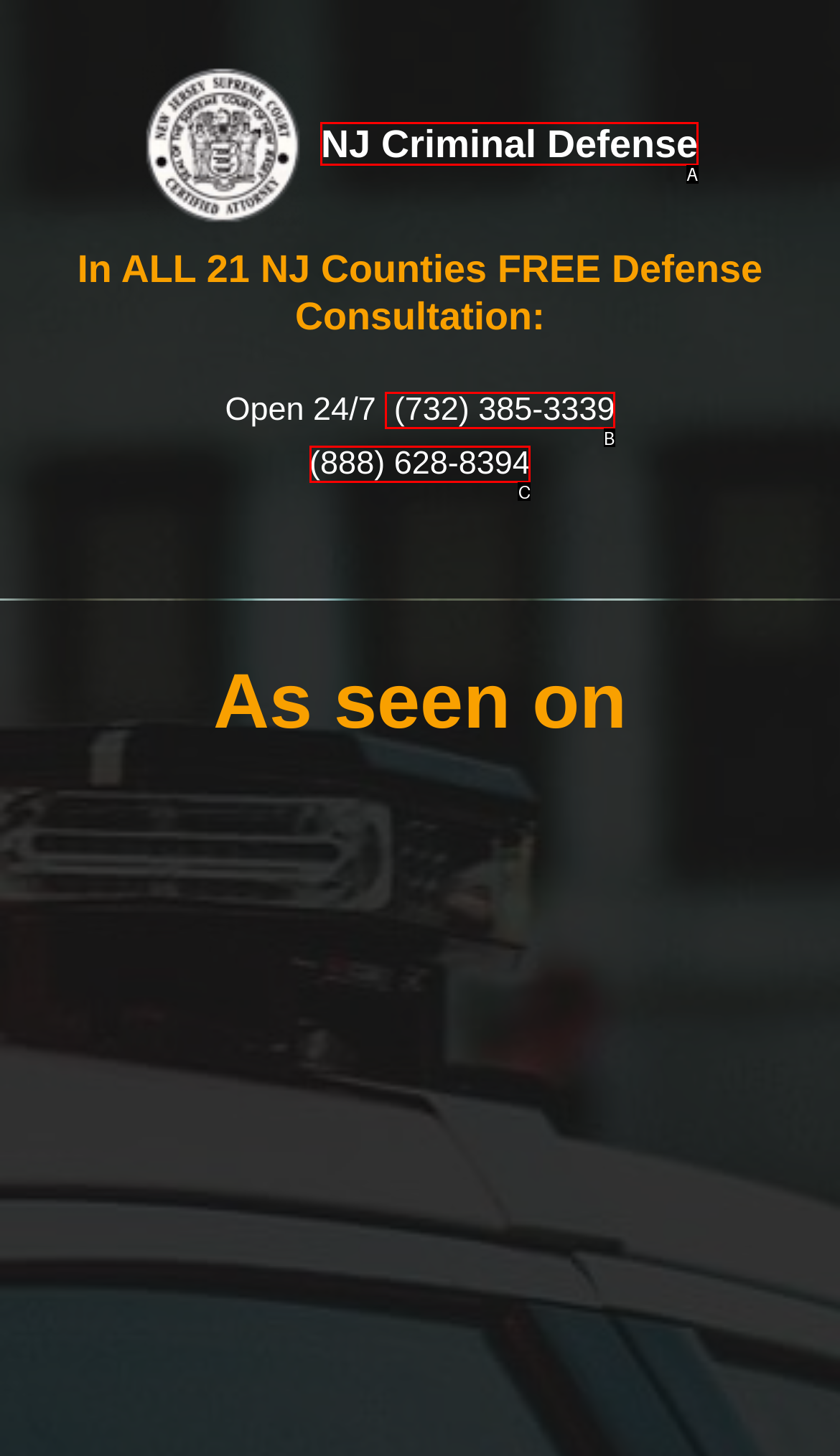Tell me which option best matches the description: (732) 385-3339
Answer with the option's letter from the given choices directly.

B